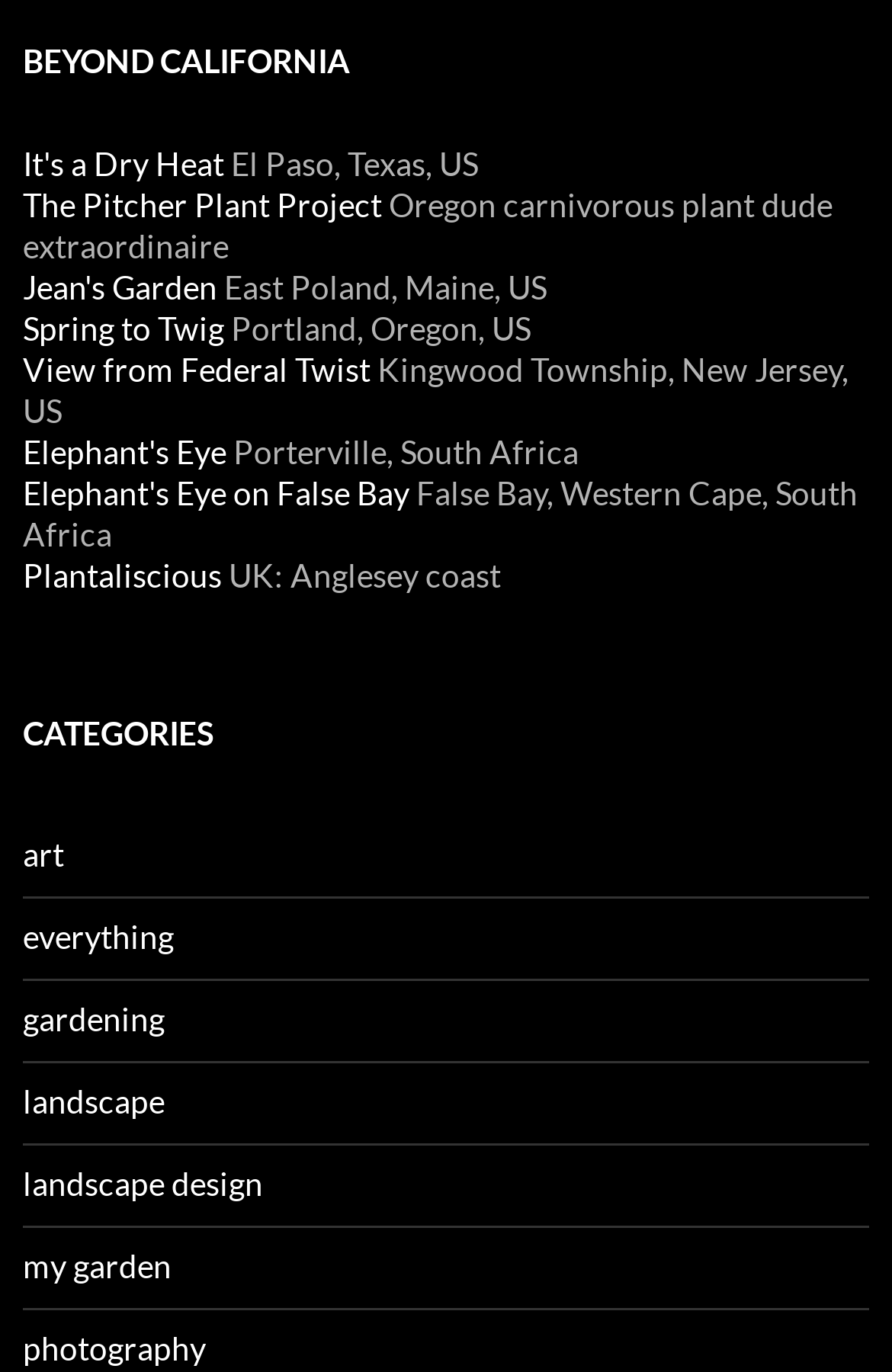Determine the bounding box coordinates of the UI element that matches the following description: "gardening". The coordinates should be four float numbers between 0 and 1 in the format [left, top, right, bottom].

[0.026, 0.728, 0.185, 0.756]